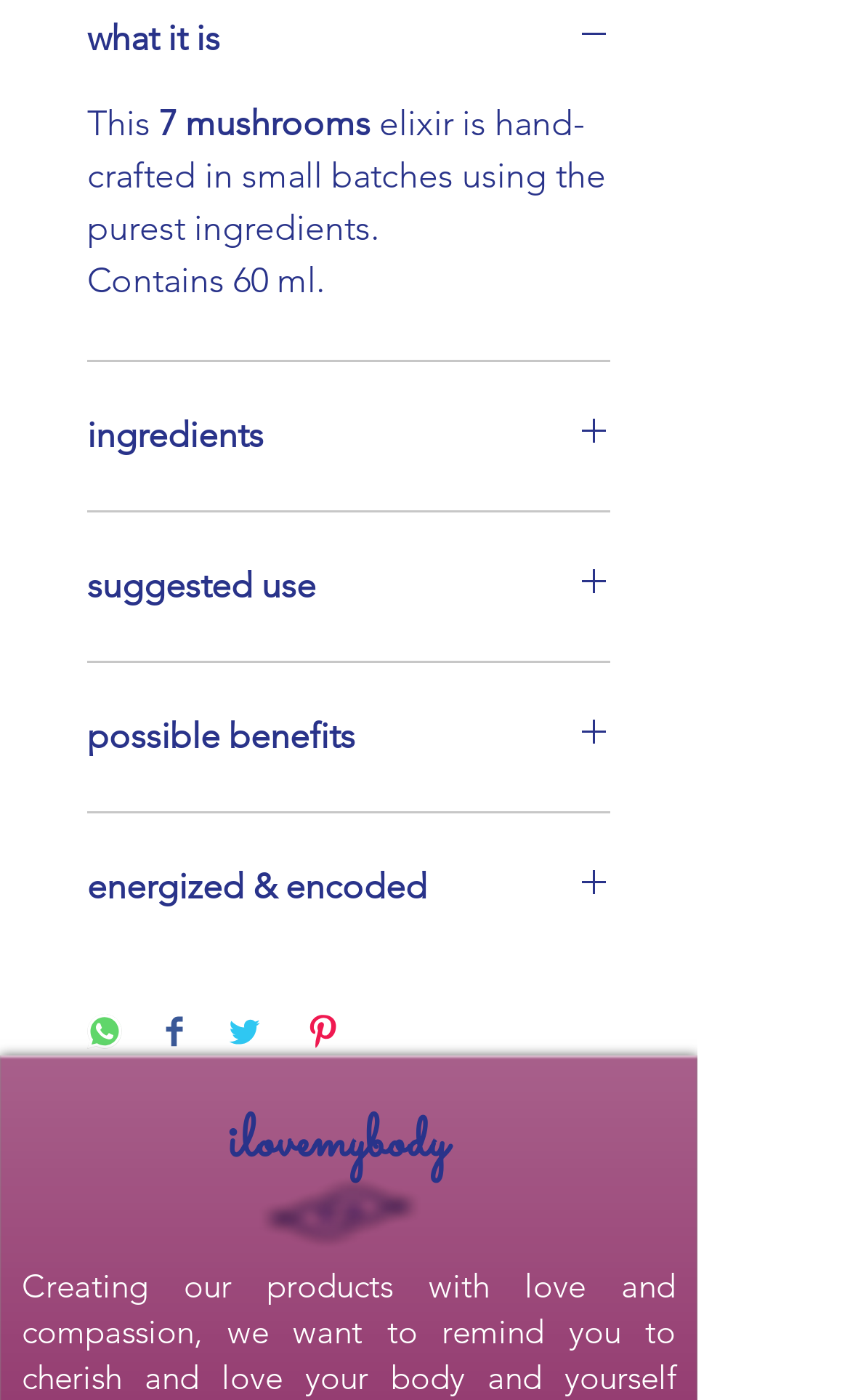Please specify the coordinates of the bounding box for the element that should be clicked to carry out this instruction: "View ingredients". The coordinates must be four float numbers between 0 and 1, formatted as [left, top, right, bottom].

[0.103, 0.296, 0.718, 0.327]